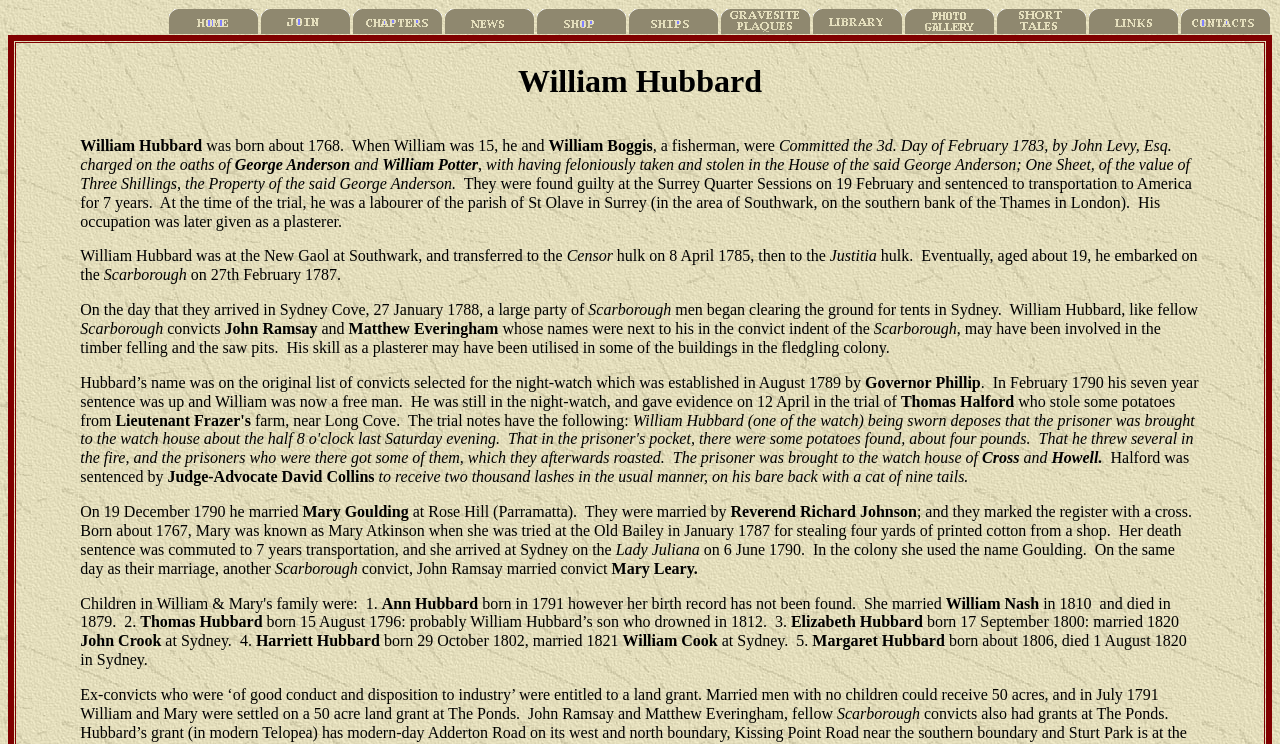Where was William and Mary's land grant located?
Look at the screenshot and give a one-word or phrase answer.

The Ponds